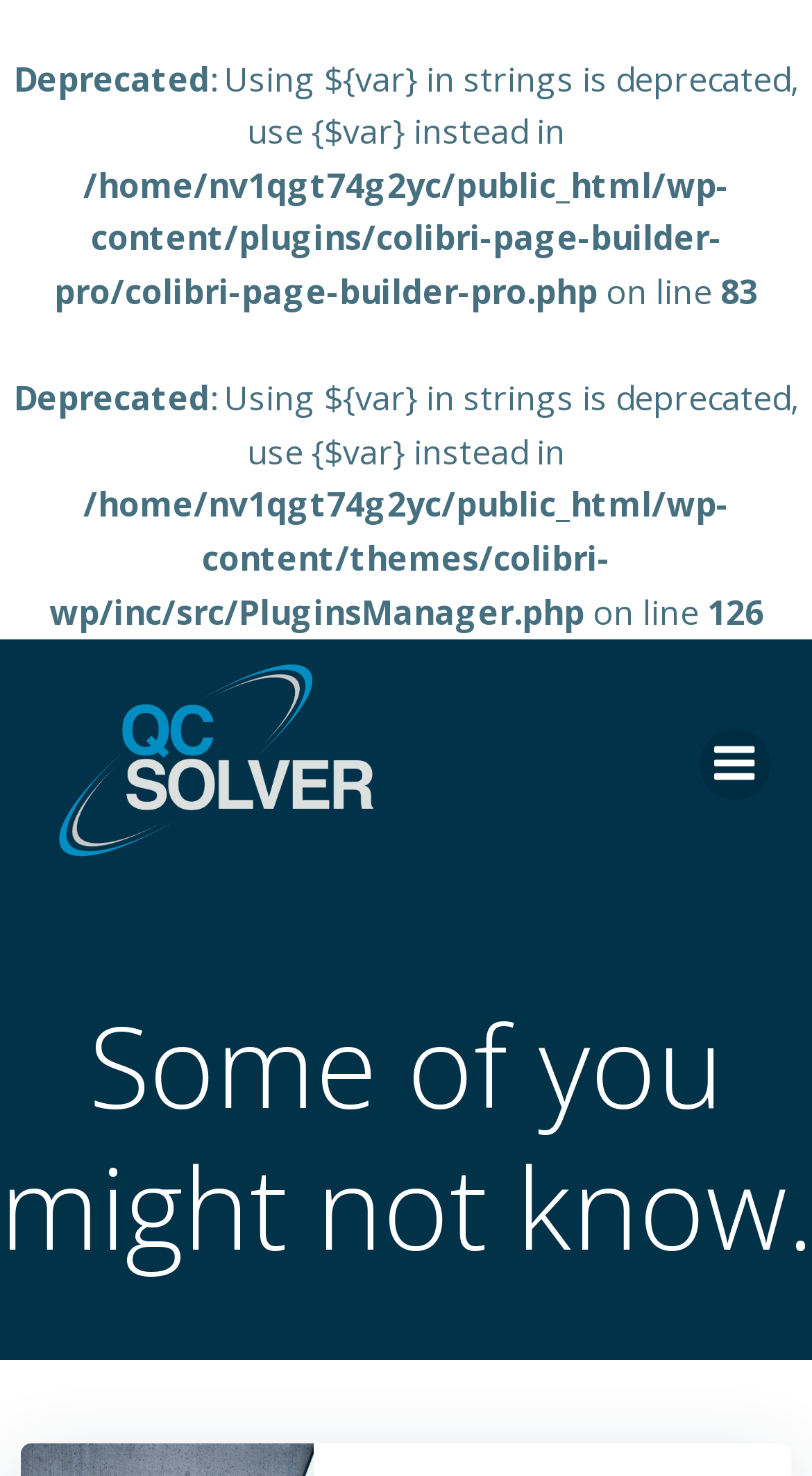Look at the image and give a detailed response to the following question: What is the line number of the second warning?

The second warning message has a line number of 126, which is indicated by the StaticText element with the text content '126'.